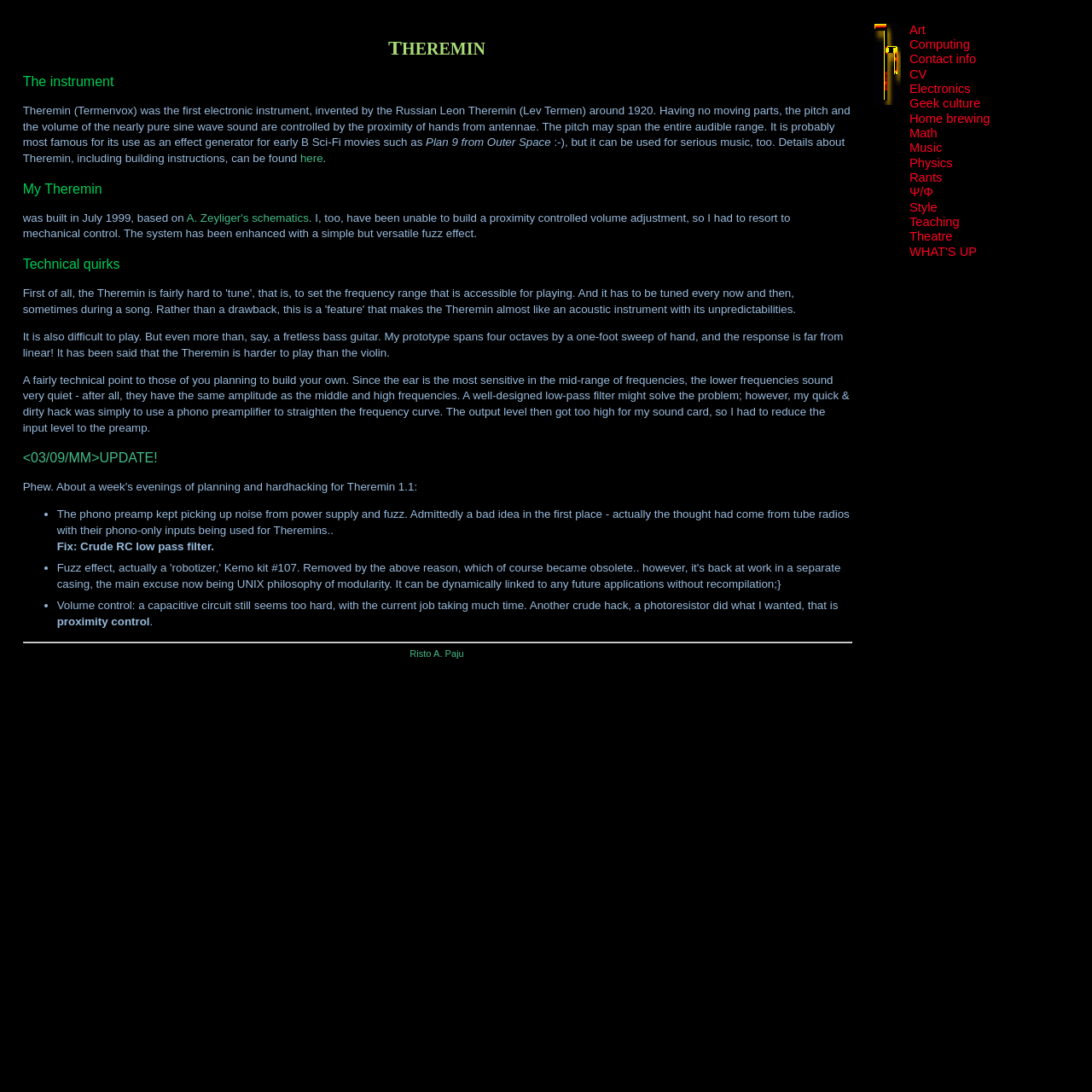What is the name of the instrument described on this webpage?
Using the image, respond with a single word or phrase.

Theremin